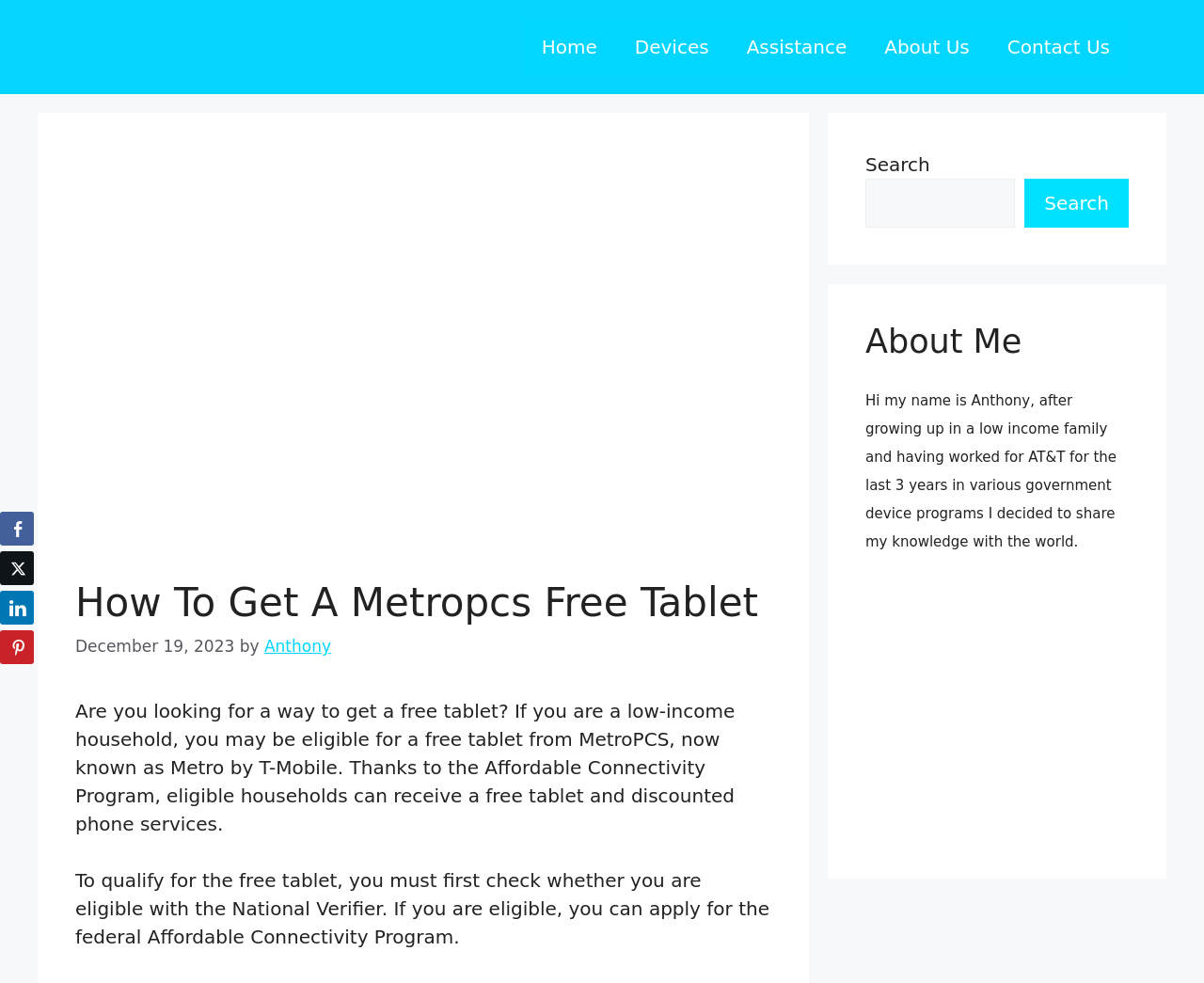Please provide a brief answer to the following inquiry using a single word or phrase:
What is the purpose of the search box?

Search the website